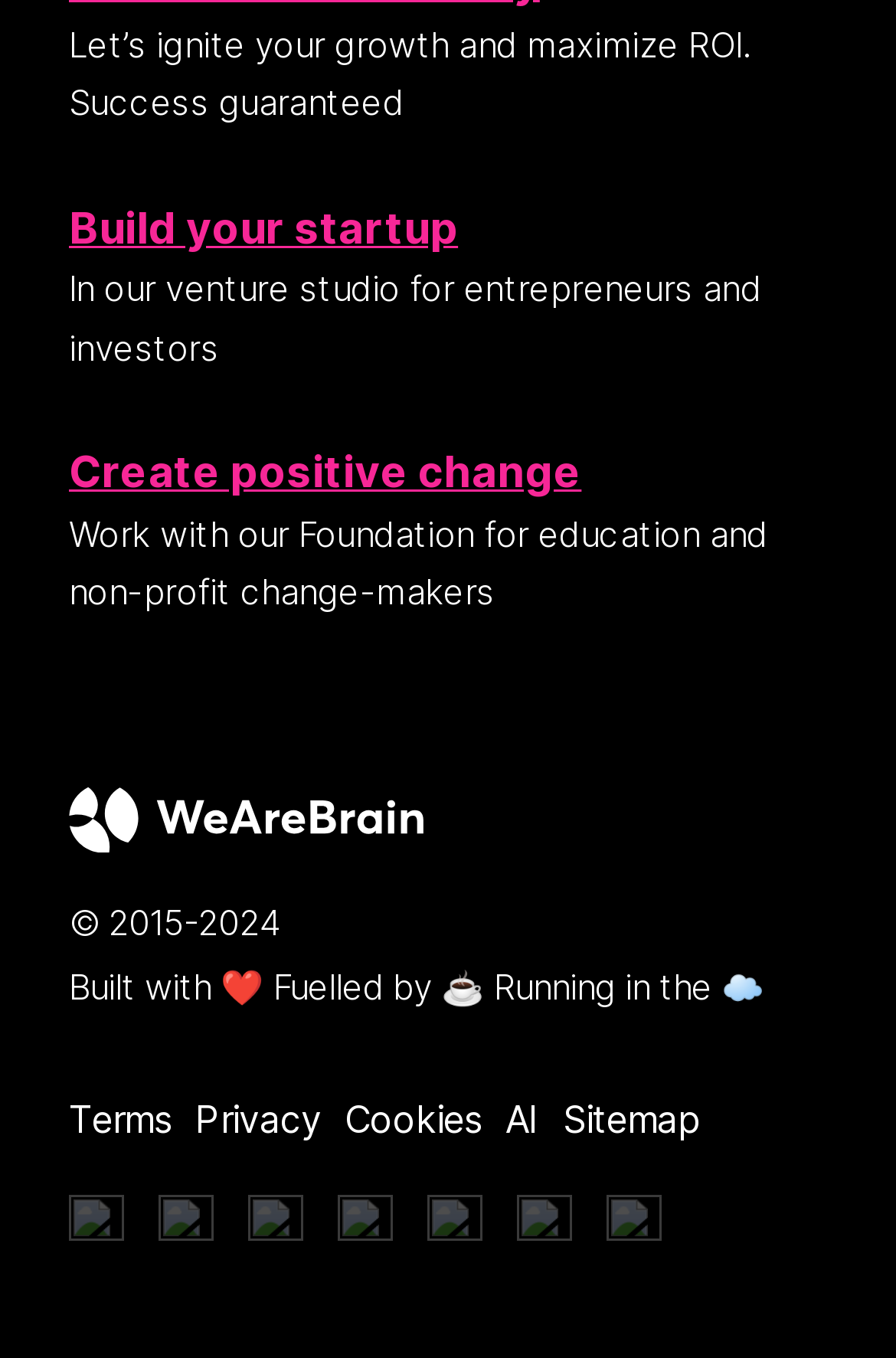What is the theme of the startup studio?
Using the image provided, answer with just one word or phrase.

Growth and change